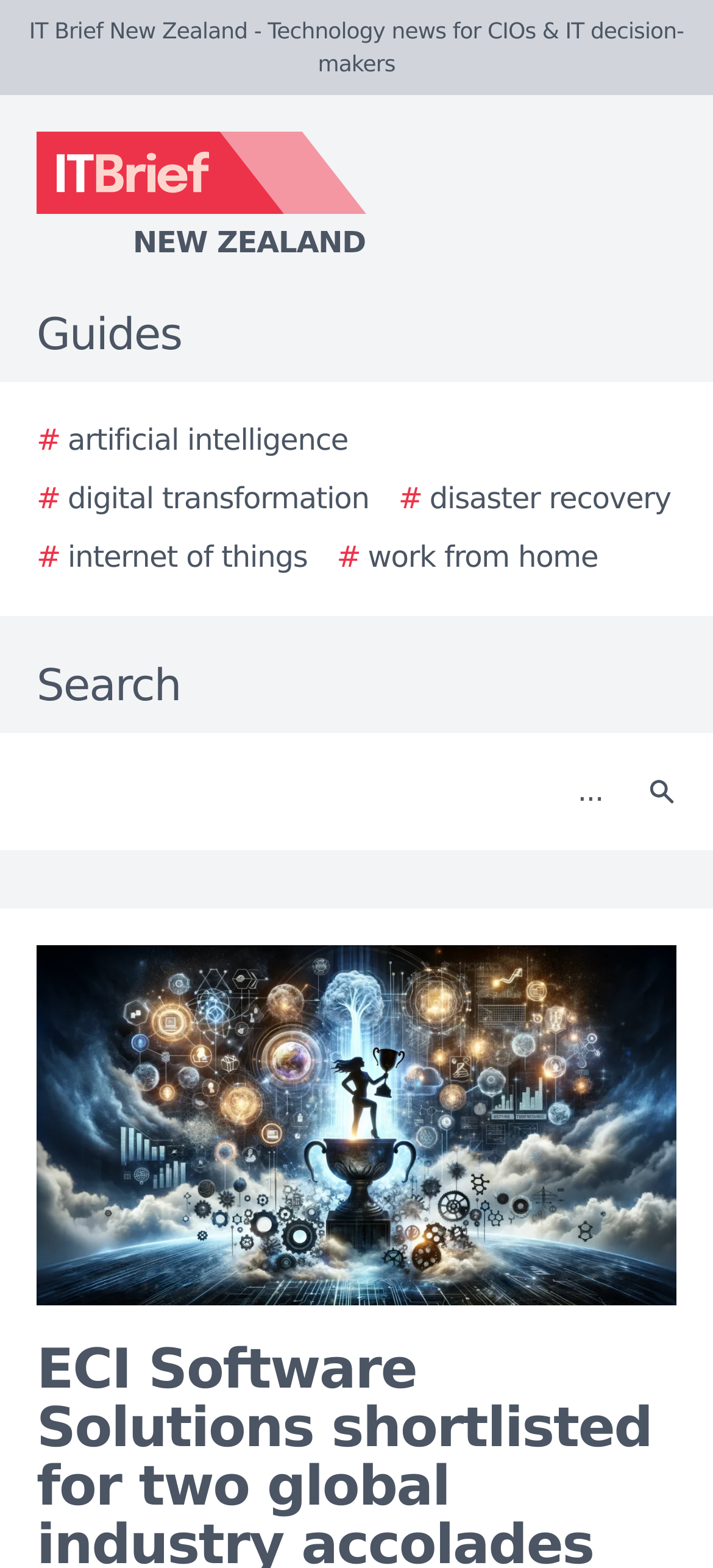Could you find the bounding box coordinates of the clickable area to complete this instruction: "Click the IT Brief New Zealand logo"?

[0.0, 0.084, 0.923, 0.169]